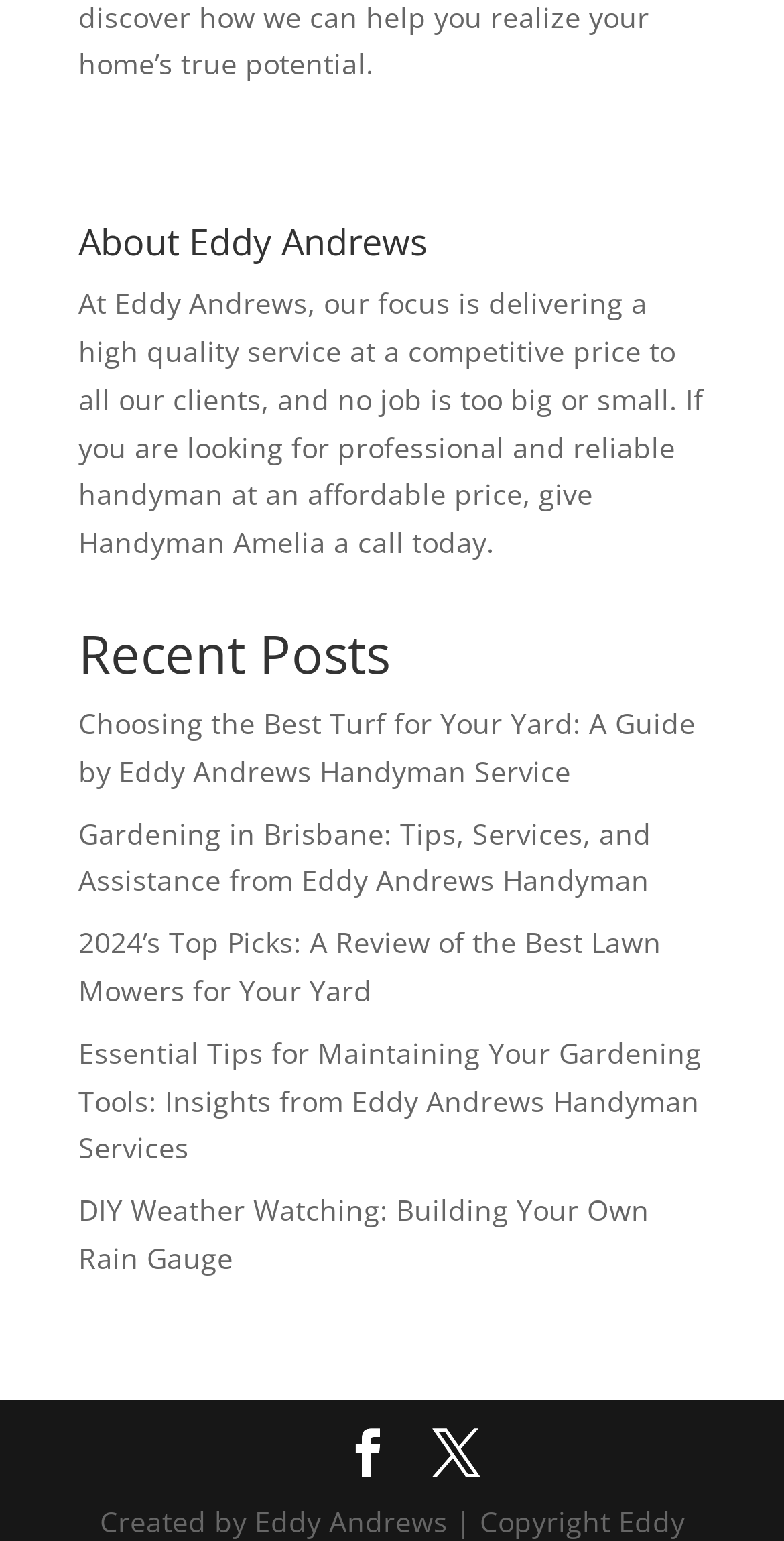Provide a one-word or one-phrase answer to the question:
What is the purpose of the icons at the bottom?

Social media links